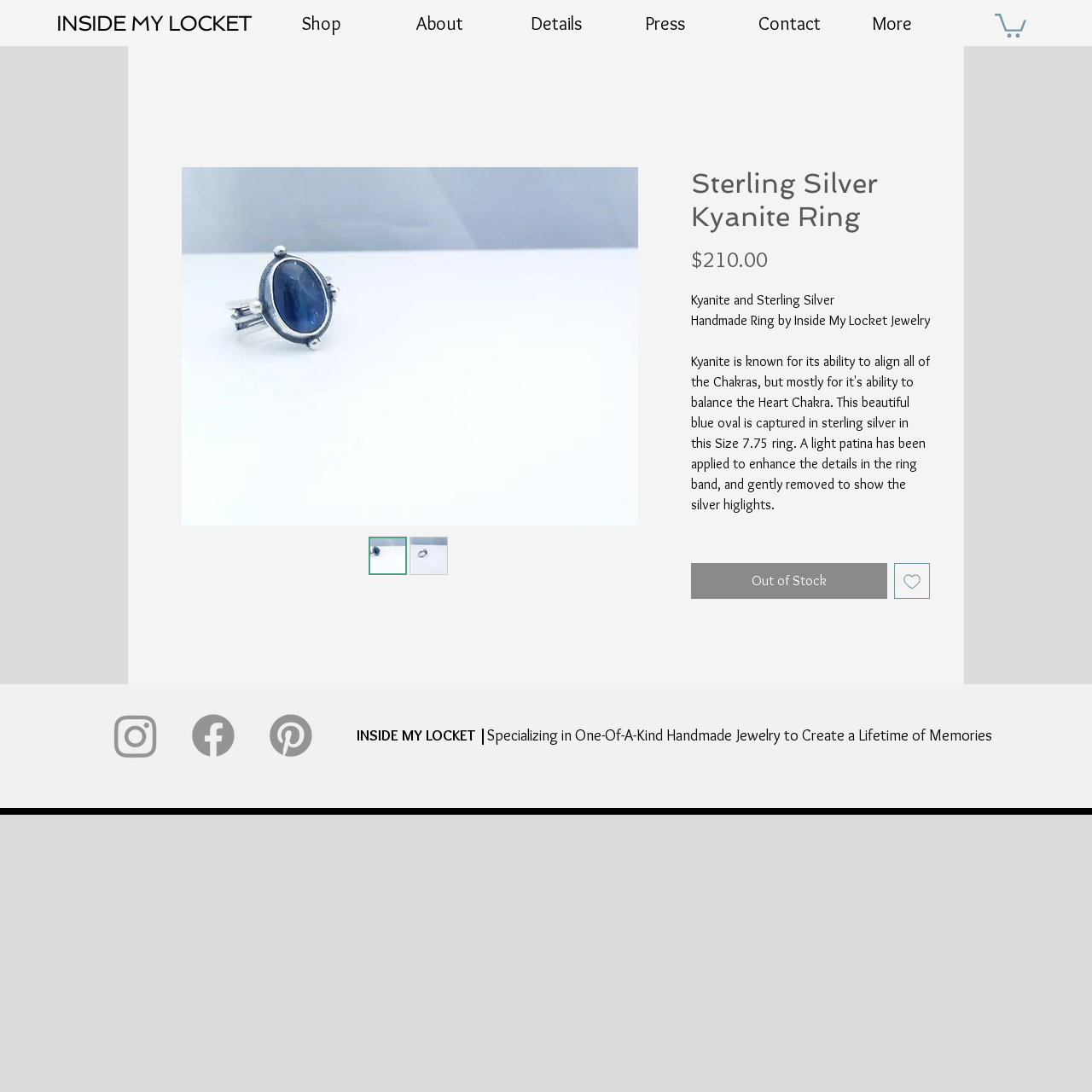Predict the bounding box coordinates of the area that should be clicked to accomplish the following instruction: "Check the 'Contact' link". The bounding box coordinates should consist of four float numbers between 0 and 1, i.e., [left, top, right, bottom].

[0.675, 0.01, 0.779, 0.032]